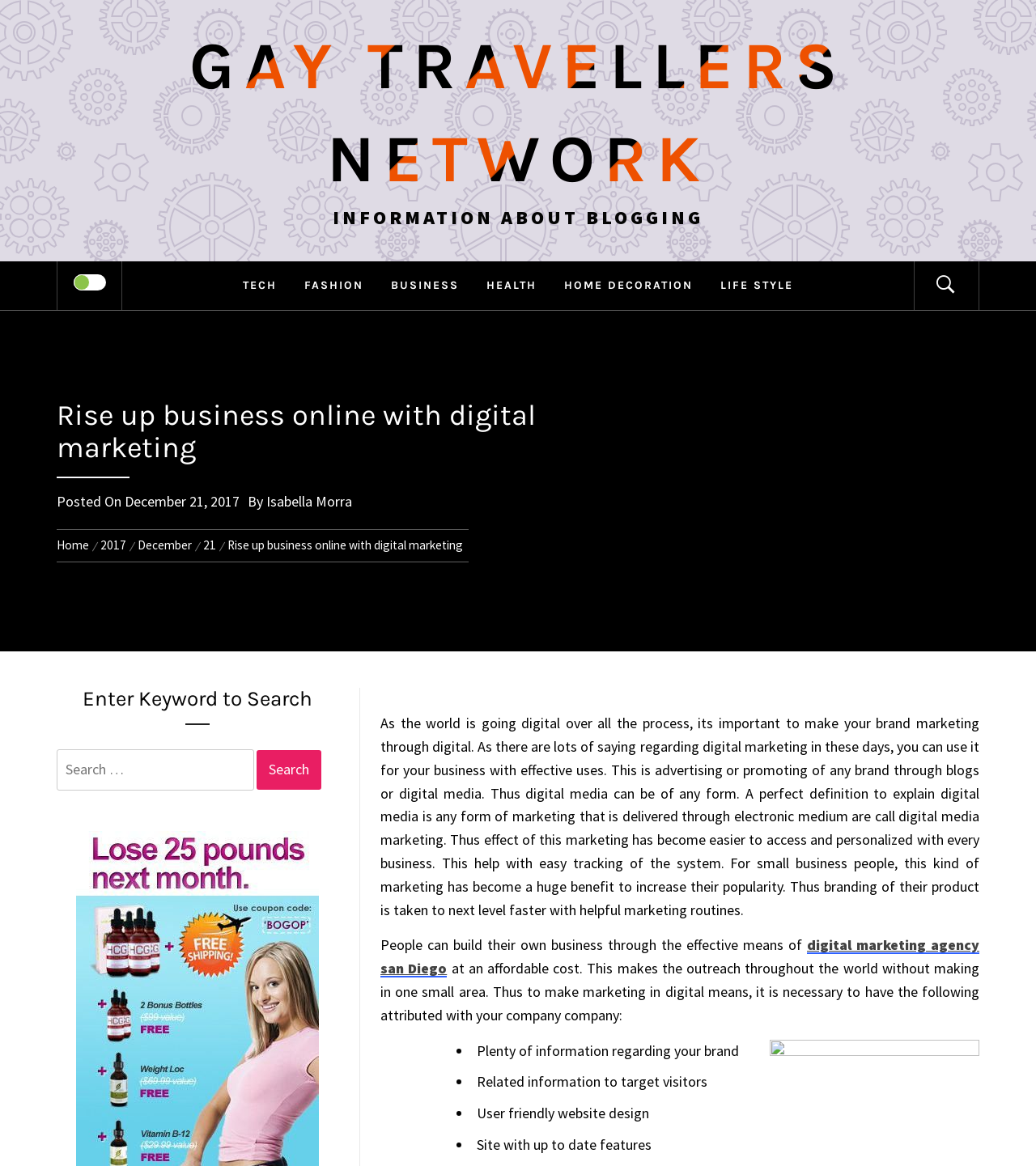What is the purpose of digital media marketing?
Using the image, respond with a single word or phrase.

To increase brand popularity